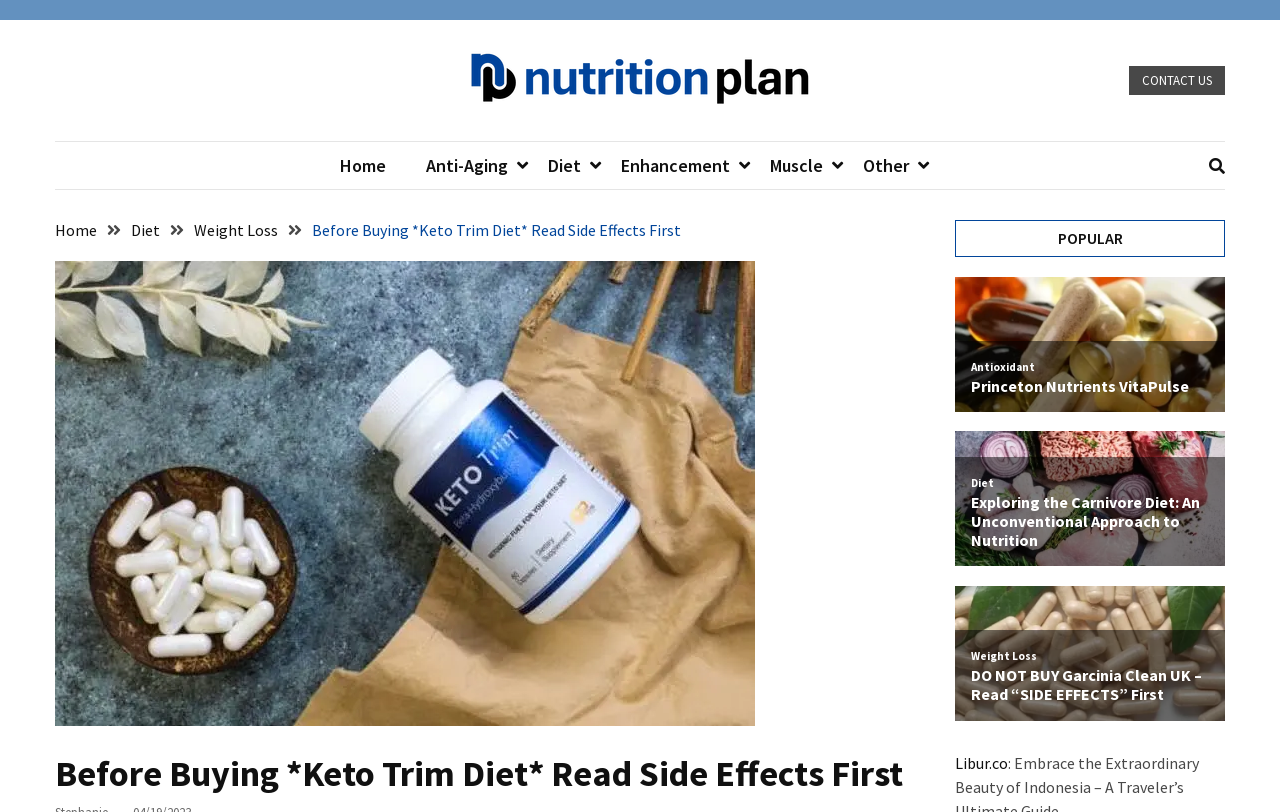Explain the contents of the webpage comprehensively.

The webpage appears to be a blog or article page focused on nutrition and diet, specifically discussing Keto Trim Diet. At the top, there is a heading "RECENT POSTS" followed by three links to related articles: "Unveiling the Silent Nature of High Cholesterol: Symptoms and Related Health Risks", "Understanding the Development of Type 1 Diabetes", and "Nutrition Plan". 

To the right of the "RECENT POSTS" heading, there is a link to "CONTACT US". Below the "RECENT POSTS" section, there is a navigation menu with links to "Home", "Anti-Aging", "Diet", "Enhancement", "Muscle", and "Other". 

On the left side of the page, there is a large image of "Keto Trim Diet" accompanied by a heading "Before Buying *Keto Trim Diet* Read Side Effects First". Below the image, there is a breadcrumbs navigation menu showing the current page's location within the website's hierarchy.

On the right side of the page, there is a section labeled "POPULAR" with links to several articles, including "Princeton Nutrients VitaPulse", "Exploring the Carnivore Diet: An Unconventional Approach to Nutrition", and "Garcinia Clean UK". Each of these links is accompanied by an image. There are also links to related topics such as "Antioxidant", "Diet", and "Weight Loss".